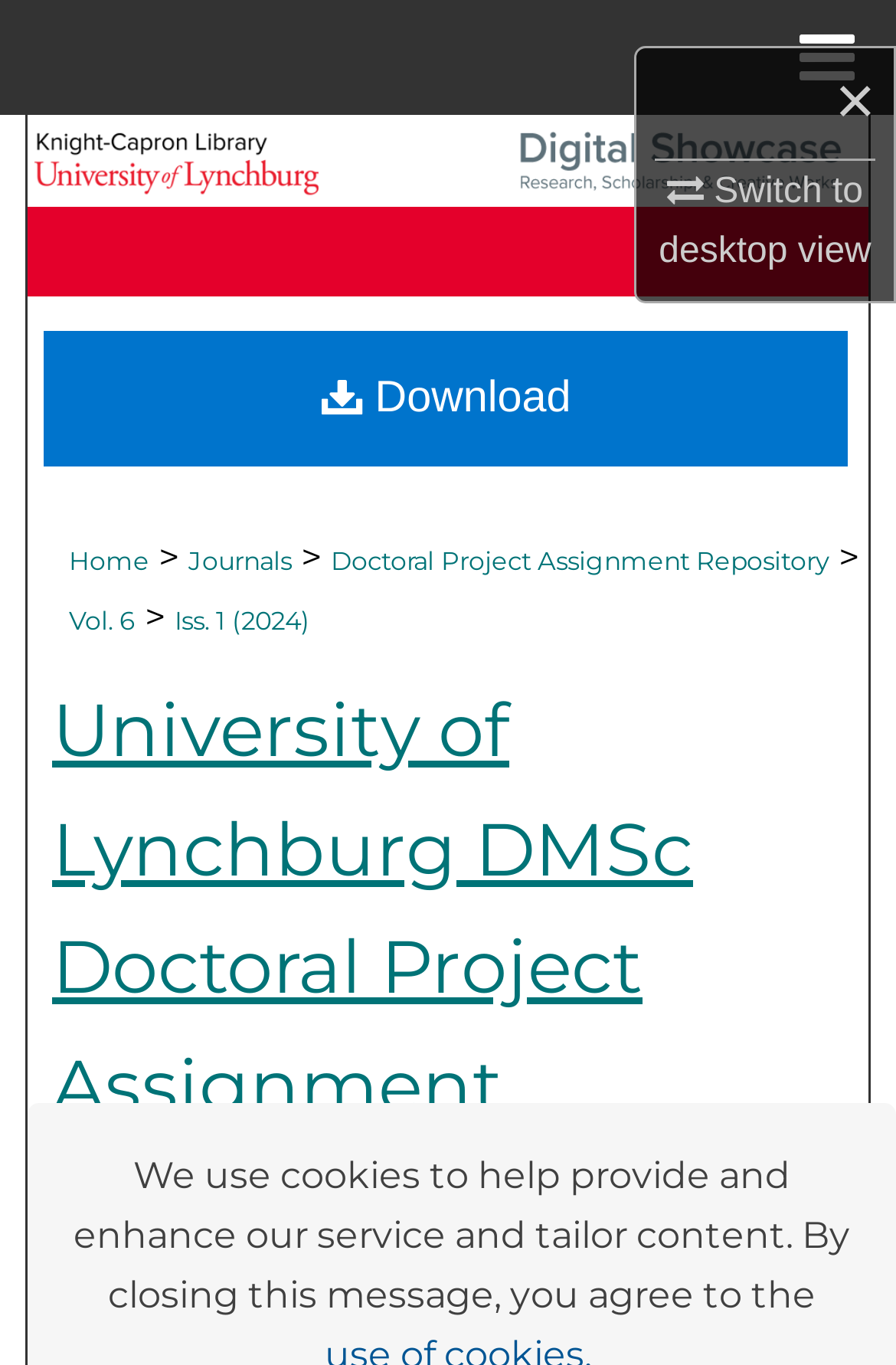Use the details in the image to answer the question thoroughly: 
What is the volume number?

I found the answer by looking at the link element with the text 'Vol. 6' which is part of the breadcrumb navigation. This suggests that the volume number is Vol. 6.